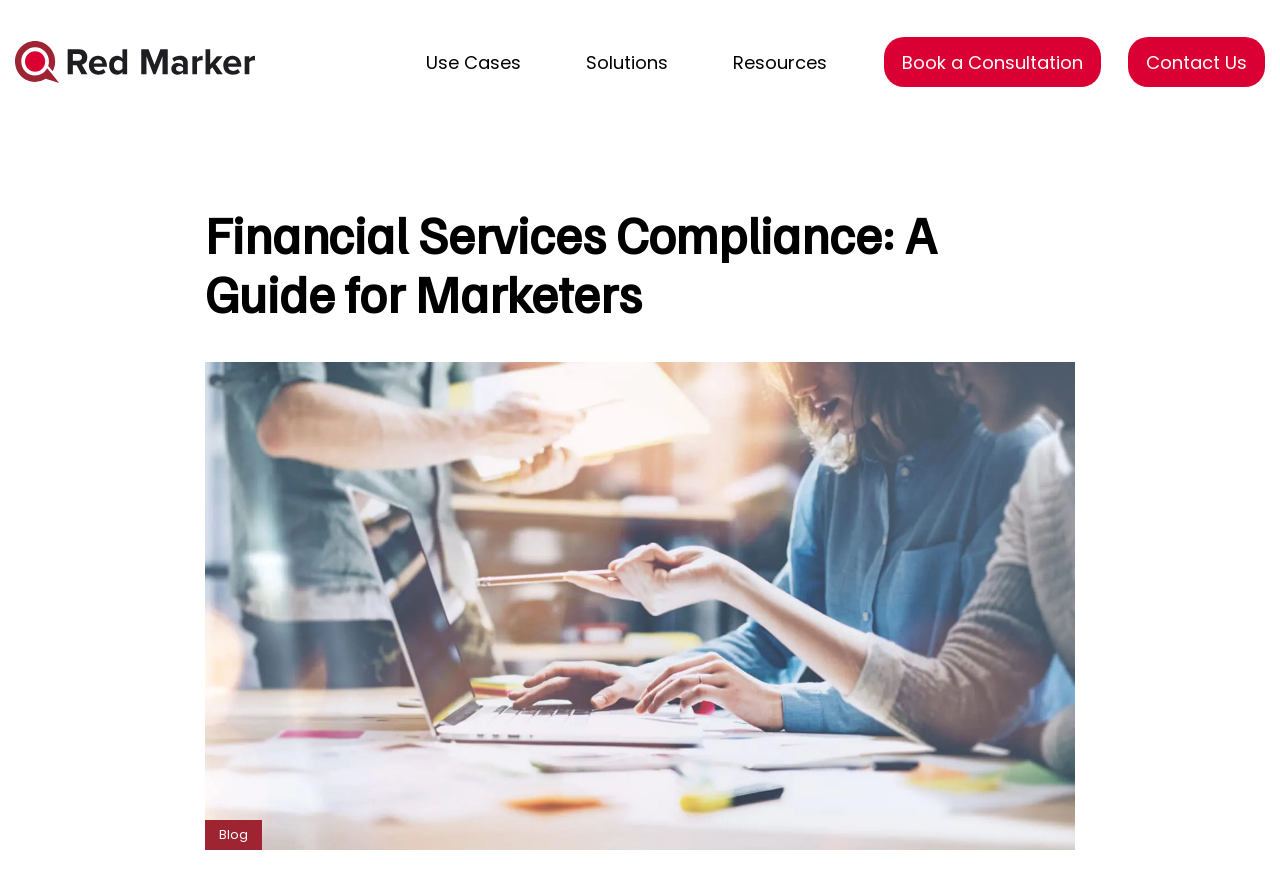Please find the bounding box coordinates of the section that needs to be clicked to achieve this instruction: "Click on the 'Use Cases' link".

[0.309, 0.0, 0.43, 0.142]